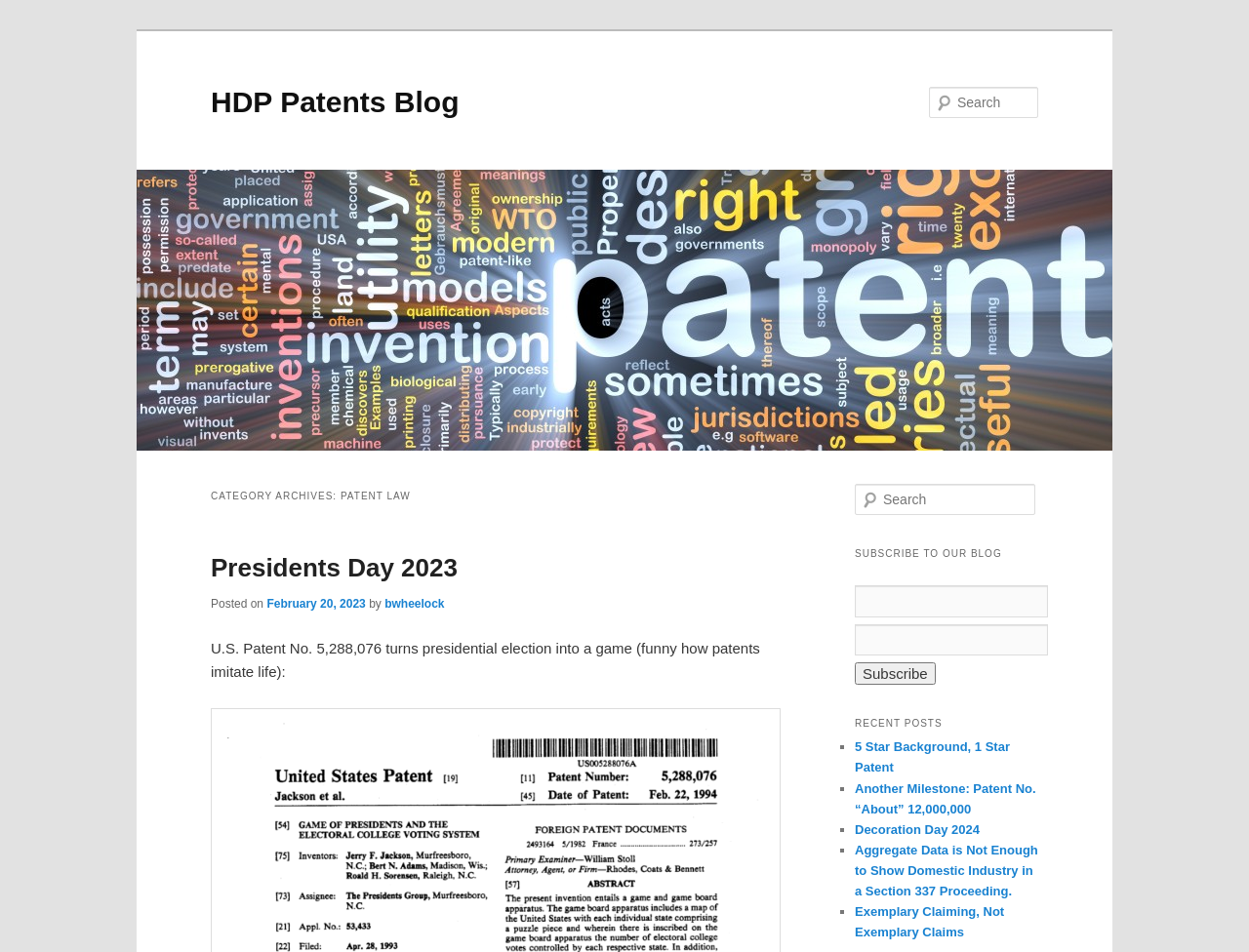Analyze the image and deliver a detailed answer to the question: What is the purpose of the textbox with the label 'Search'?

The purpose of the textbox with the label 'Search' can be inferred from its location and label. It is likely used to search the blog for specific content.